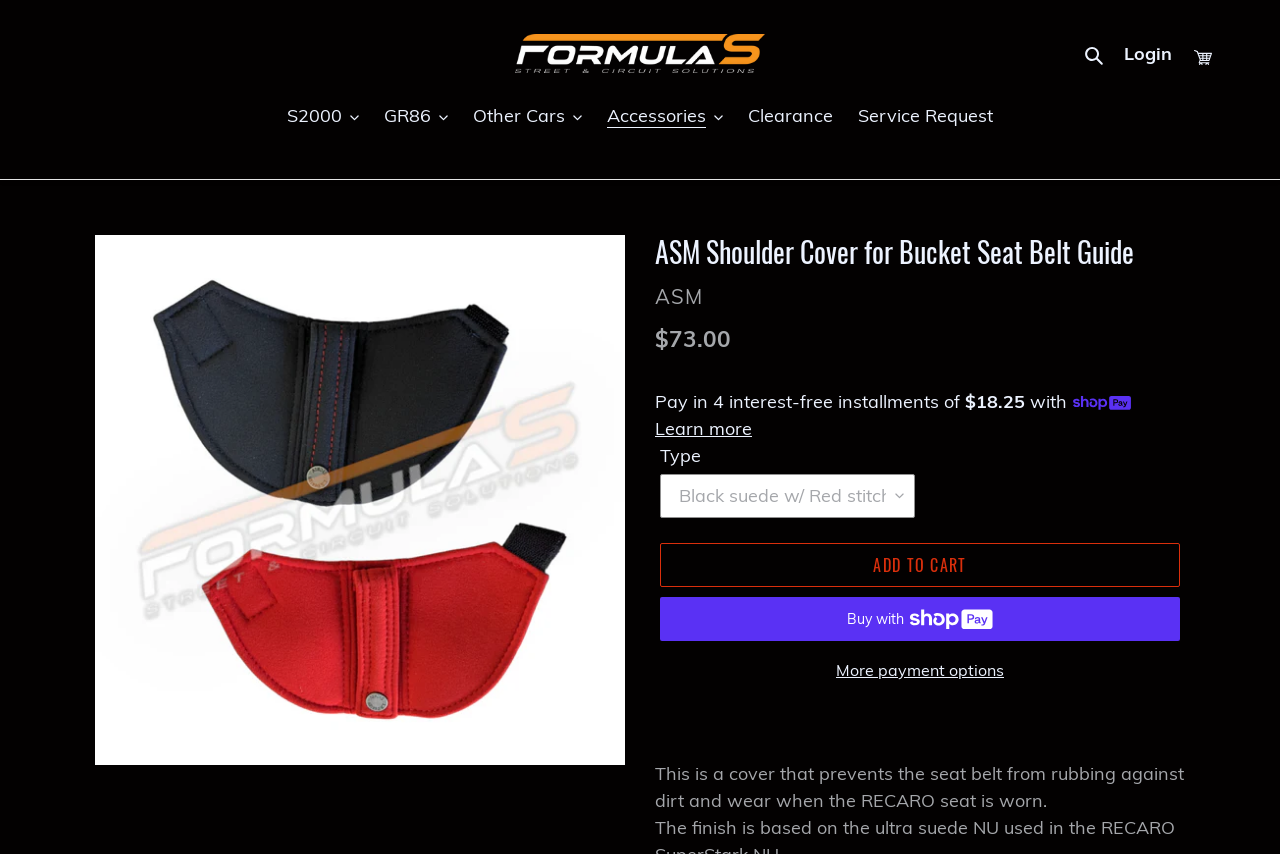Given the webpage screenshot, identify the bounding box of the UI element that matches this description: "Buy now with ShopPayBuy with".

[0.516, 0.699, 0.922, 0.751]